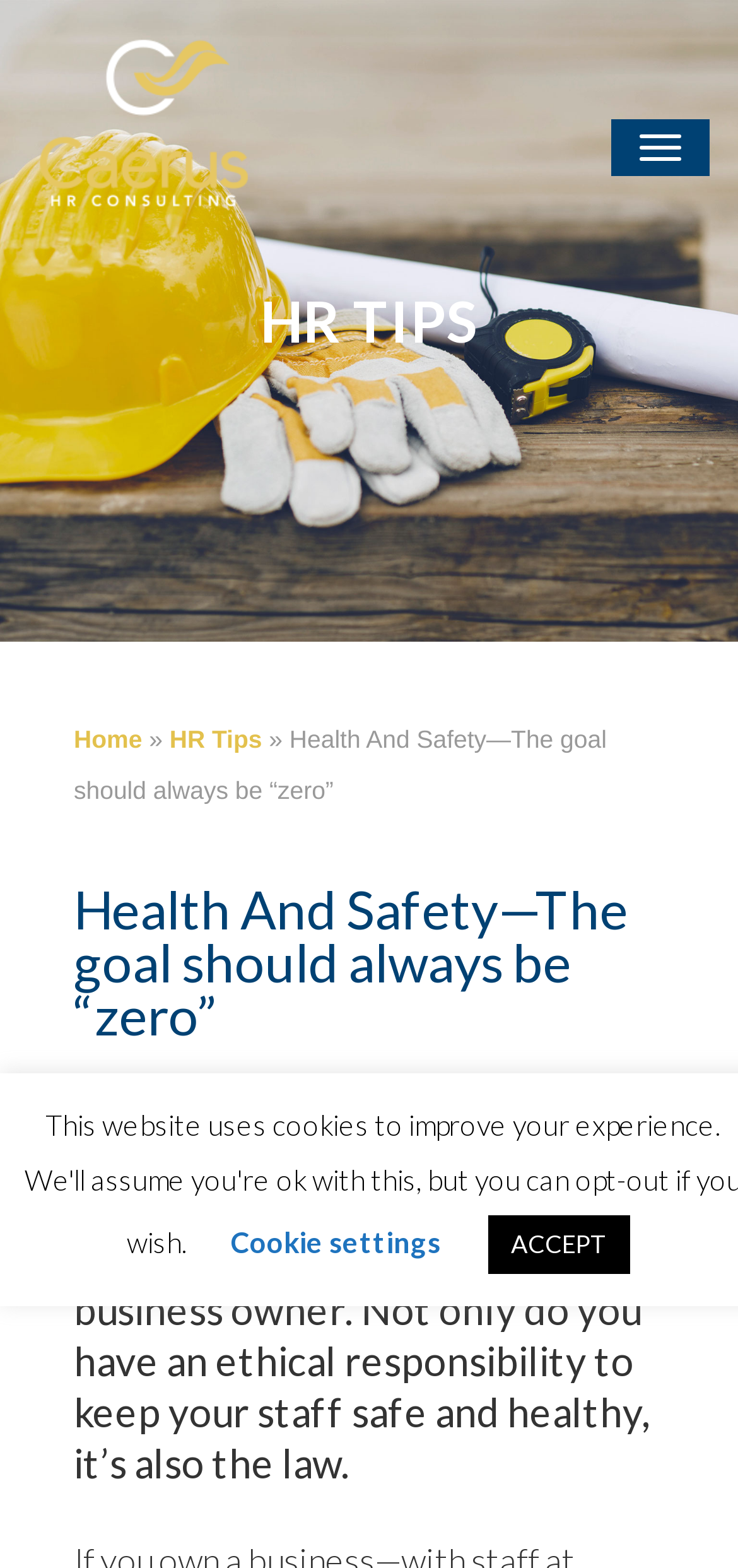What is the focus of the webpage?
Utilize the information in the image to give a detailed answer to the question.

The webpage seems to focus on business owners, as it mentions their responsibilities and ethical obligations to keep their employees and contractors safe and healthy. The language used is directed towards business owners, indicating that they are the target audience.